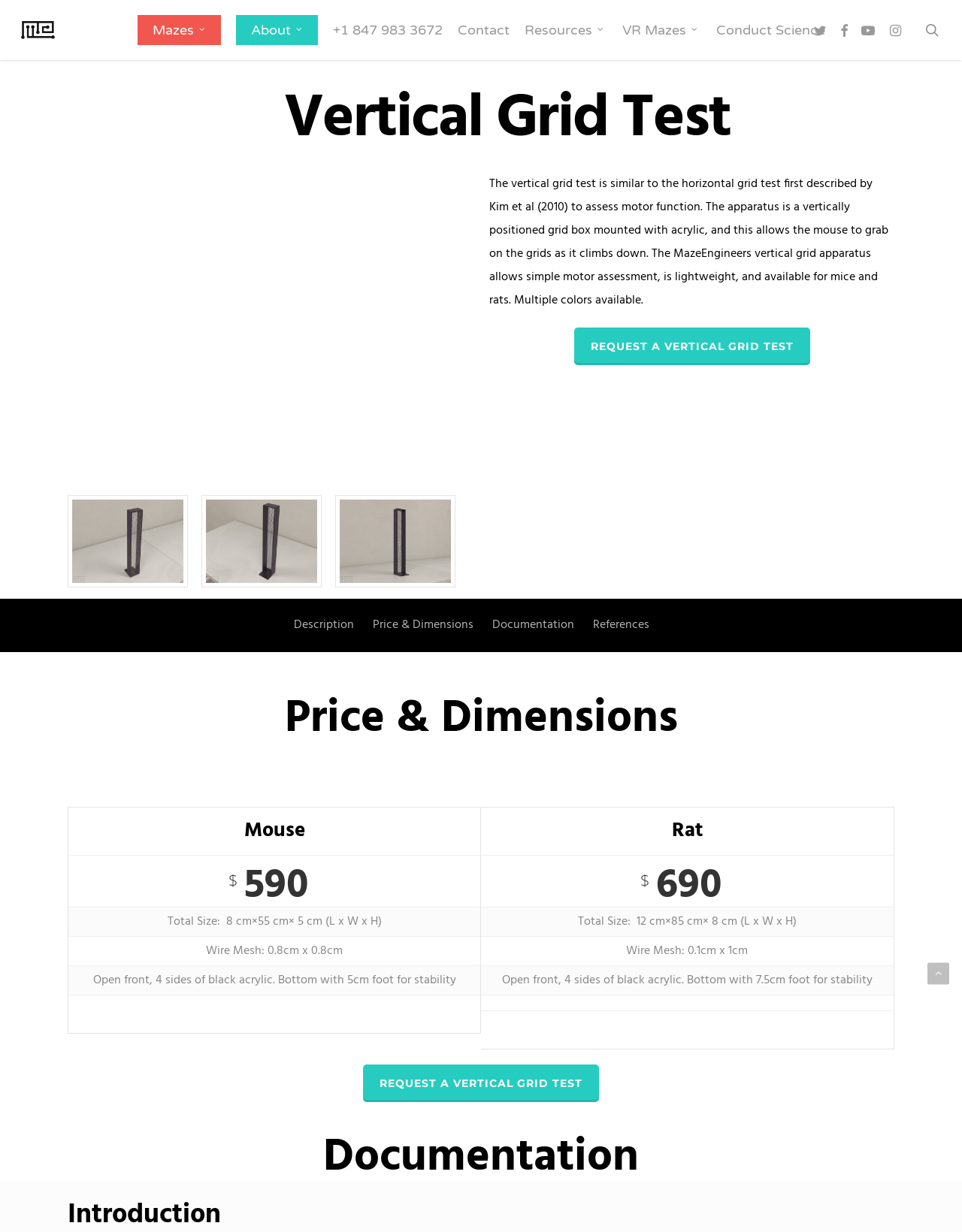Find the bounding box of the element with the following description: "Request a Vertical Grid Test". The coordinates must be four float numbers between 0 and 1, formatted as [left, top, right, bottom].

[0.596, 0.266, 0.842, 0.296]